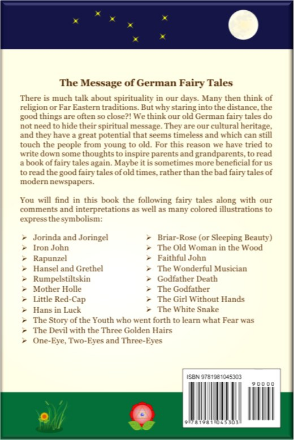Offer a detailed narrative of the image's content.

The image depicts the back cover of a book titled "The Message of German Fairy Tales." The cover features a starry night sky with subtle green hills in the background. In the foreground, text outlines the book's exploration of spirituality through classic German fairy tales, emphasizing their relevance for modern readers, particularly parents and grandparents. The text highlights the importance of passing down these tales, which are illustrated in a colorful manner, in contrast to contemporary stories from media. Additionally, it lists various fairy tales included in the book, such as "Hansel and Gretel," "Little Red-Cap," and "The Wonderful Musician," alongside their interpretations and symbolic meanings. The book aims to rekindle interest in traditional stories, urging readers to reflect on their deeper messages.